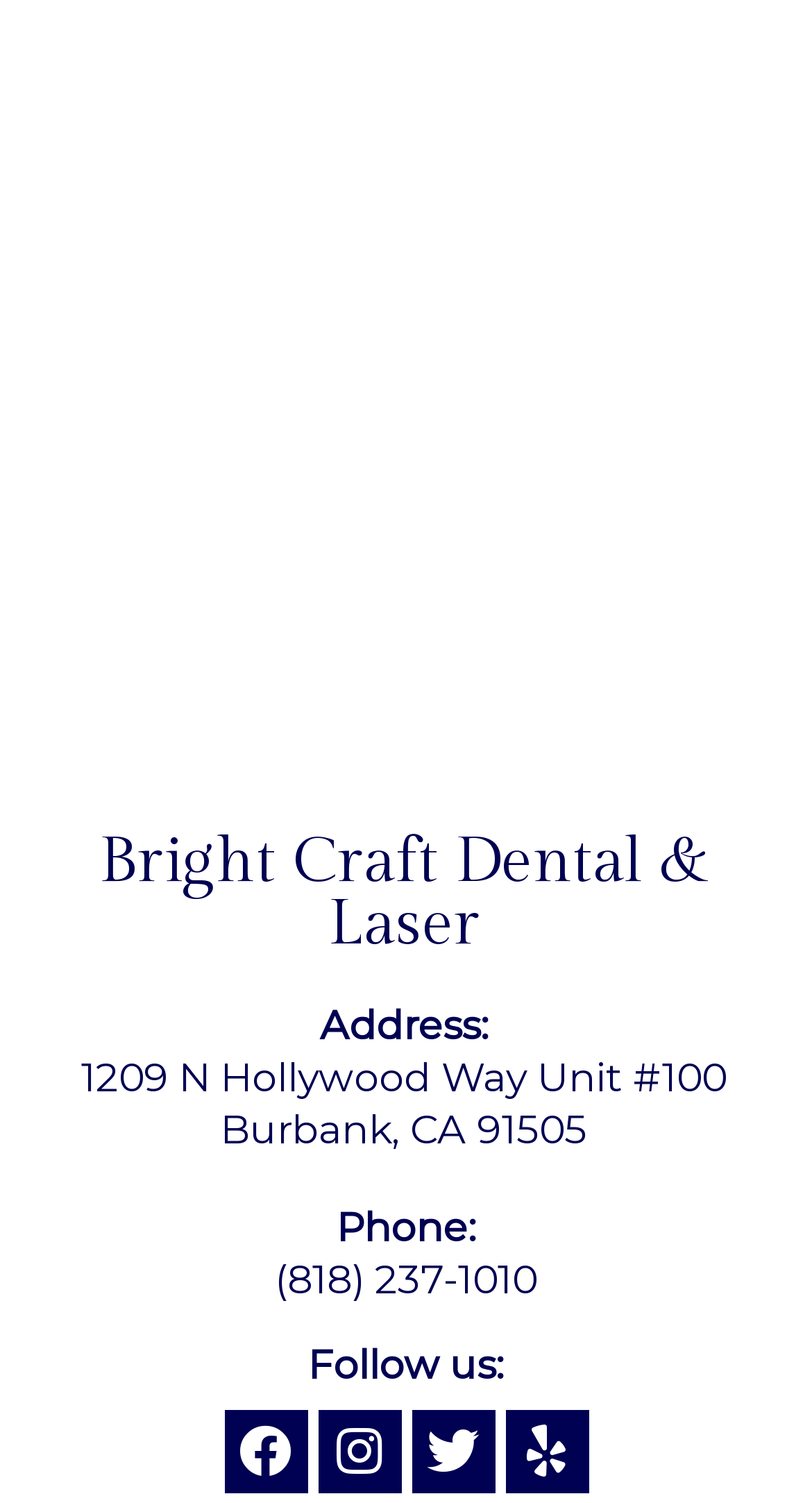What is the city where the dental clinic is located?
Refer to the image and give a detailed answer to the query.

The city where the dental clinic is located can be found in the address, which is '1209 N Hollywood Way Unit #100 Burbank, CA 91505', and the city is Burbank.